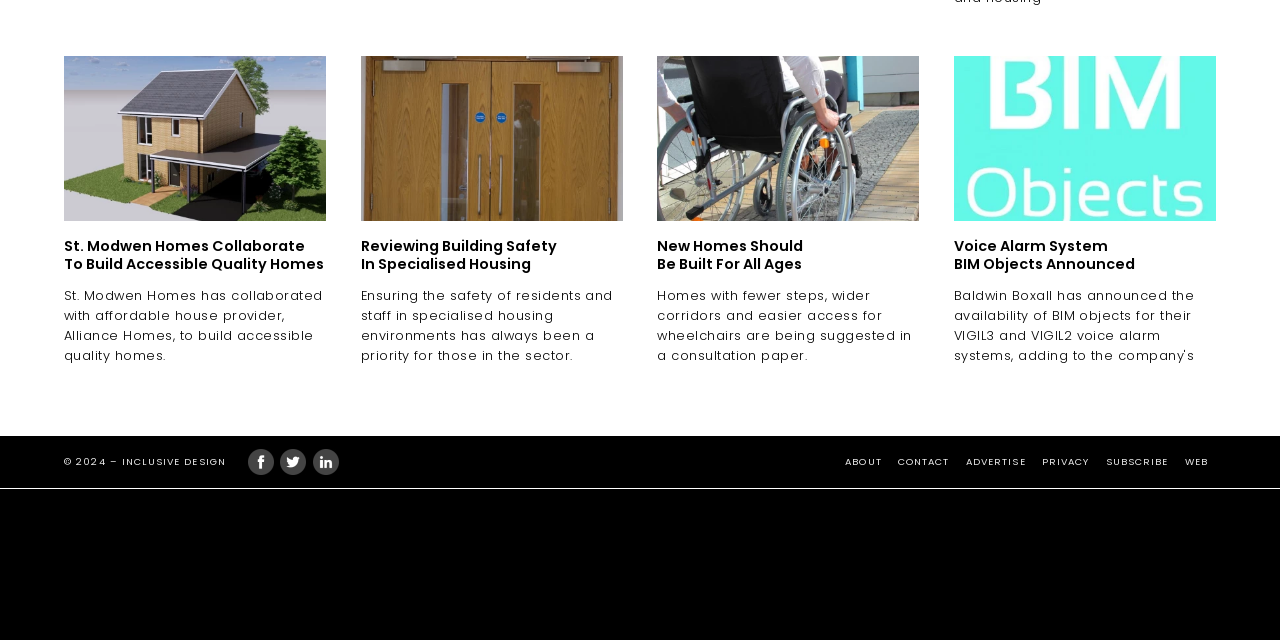Bounding box coordinates are specified in the format (top-left x, top-left y, bottom-right x, bottom-right y). All values are floating point numbers bounded between 0 and 1. Please provide the bounding box coordinate of the region this sentence describes: Web

[0.925, 0.681, 0.944, 0.764]